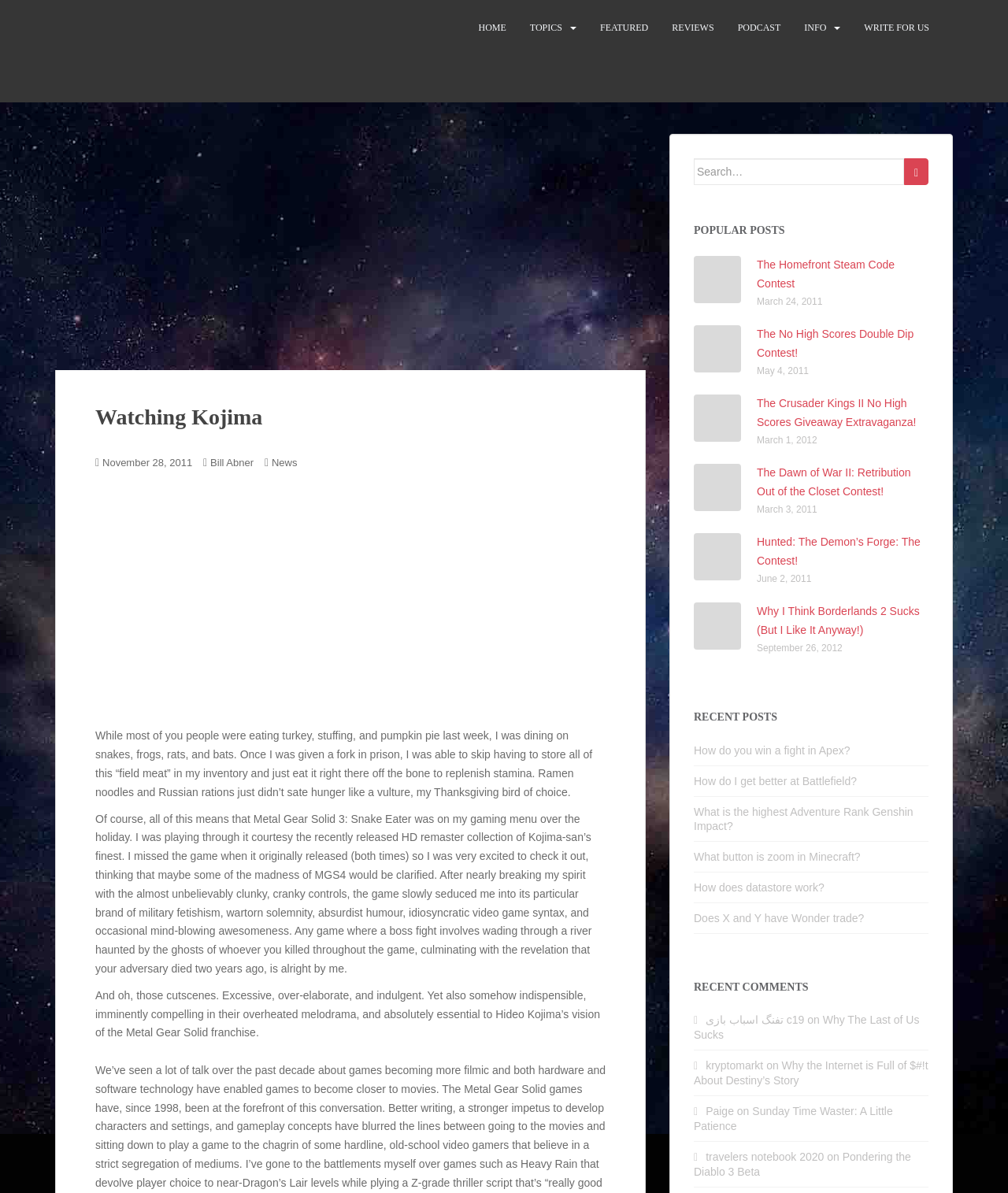What is the name of the website?
Please provide a comprehensive answer based on the information in the image.

I determined the answer by looking at the link element with the text 'No High Scores' at the top of the webpage, which is likely the website's title.